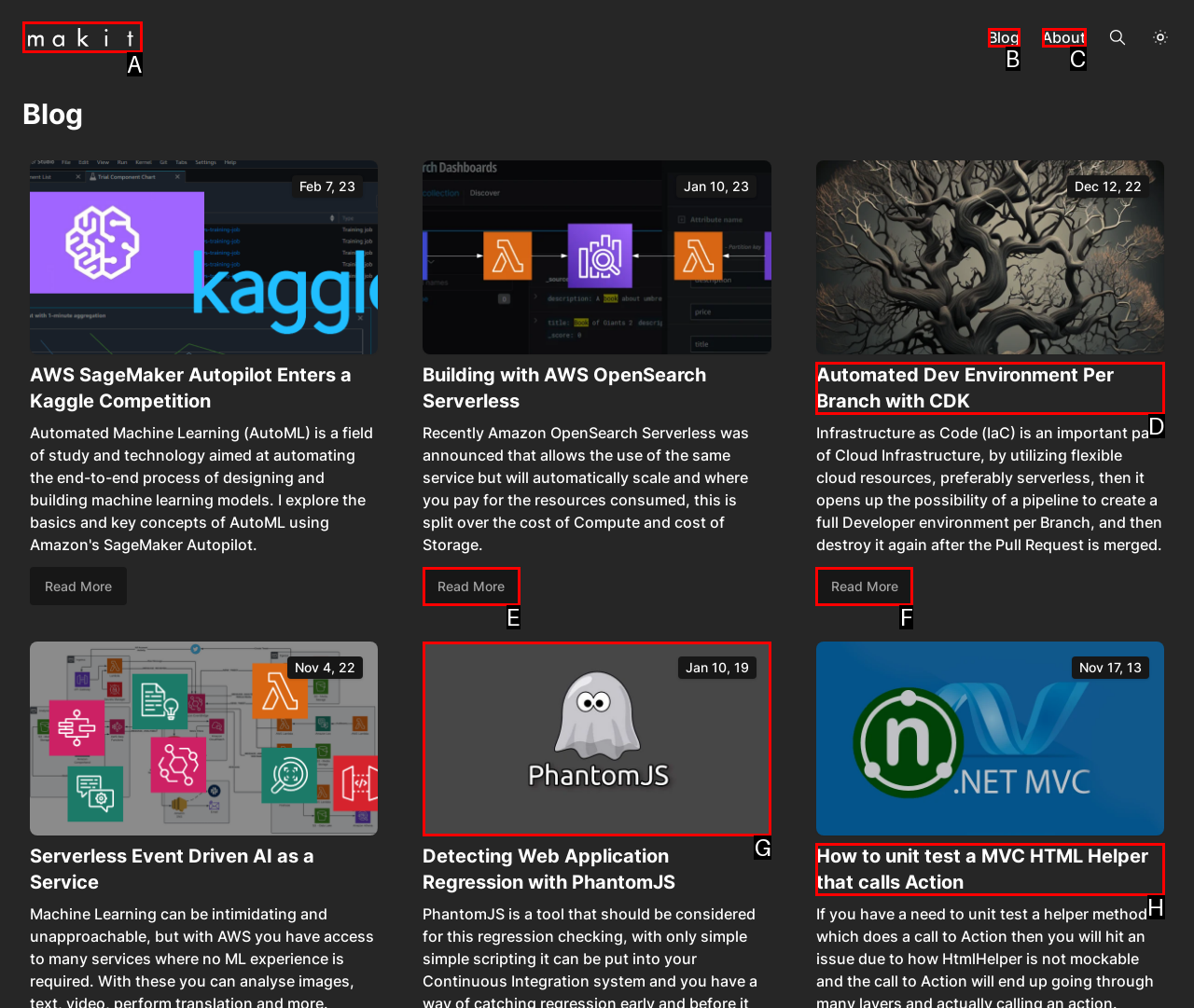Choose the correct UI element to click for this task: go to home page Answer using the letter from the given choices.

None